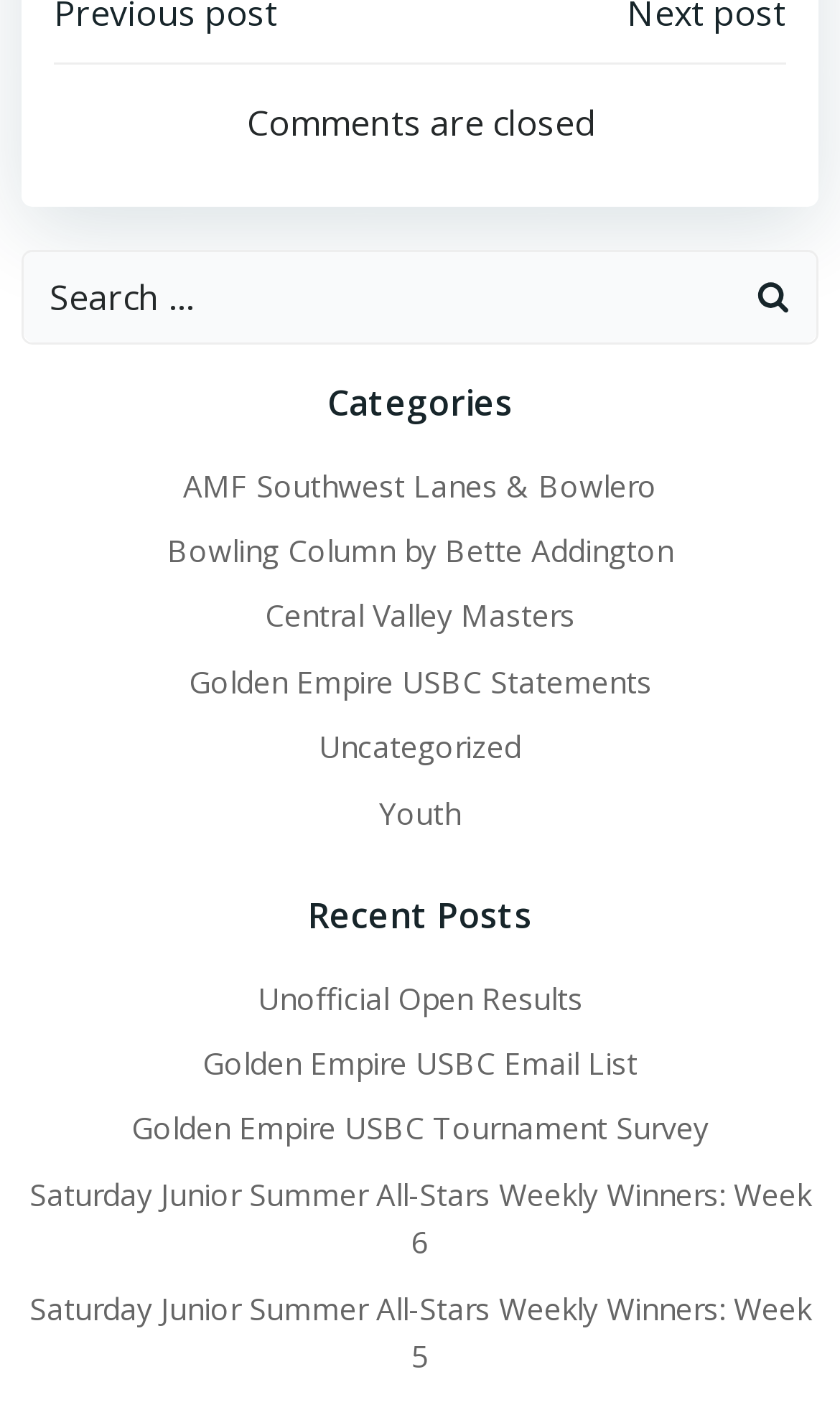Answer the question below in one word or phrase:
How many links are under the 'Recent Posts' heading?

4